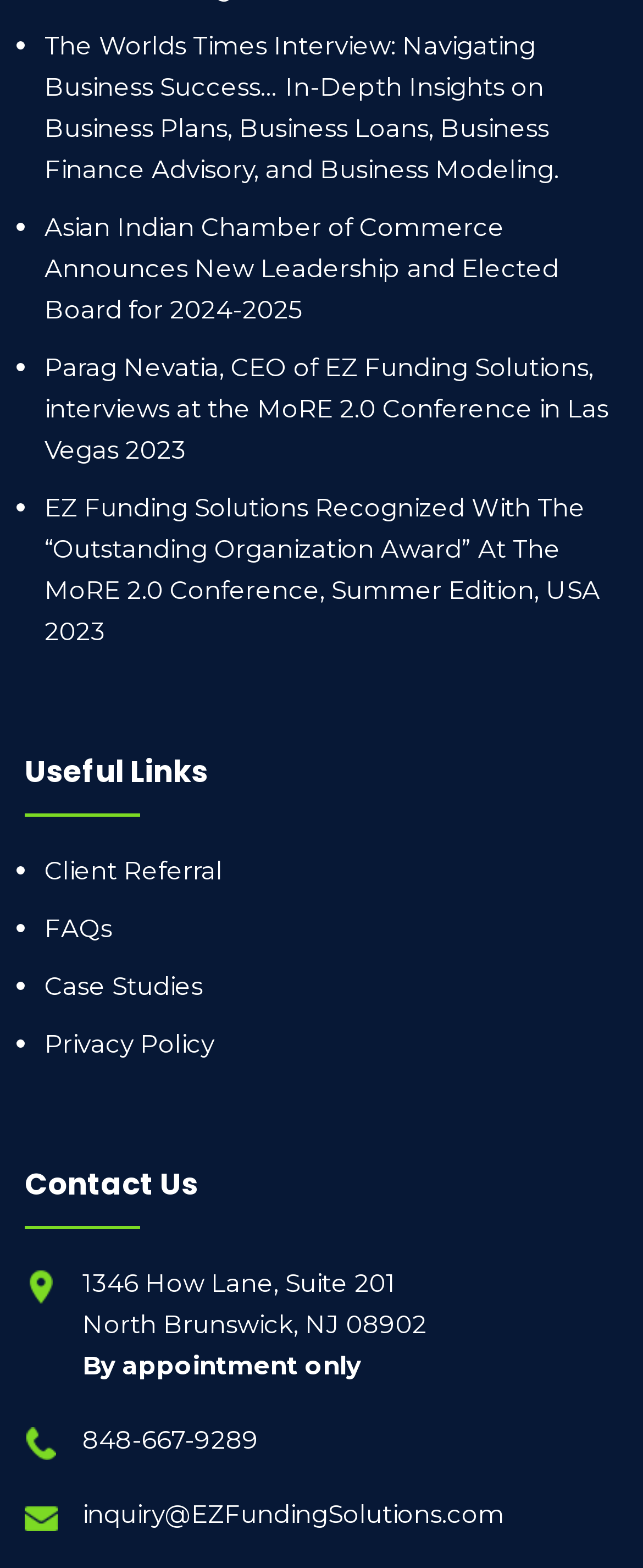Identify the bounding box coordinates of the clickable section necessary to follow the following instruction: "Check the FAQs". The coordinates should be presented as four float numbers from 0 to 1, i.e., [left, top, right, bottom].

[0.069, 0.582, 0.174, 0.602]